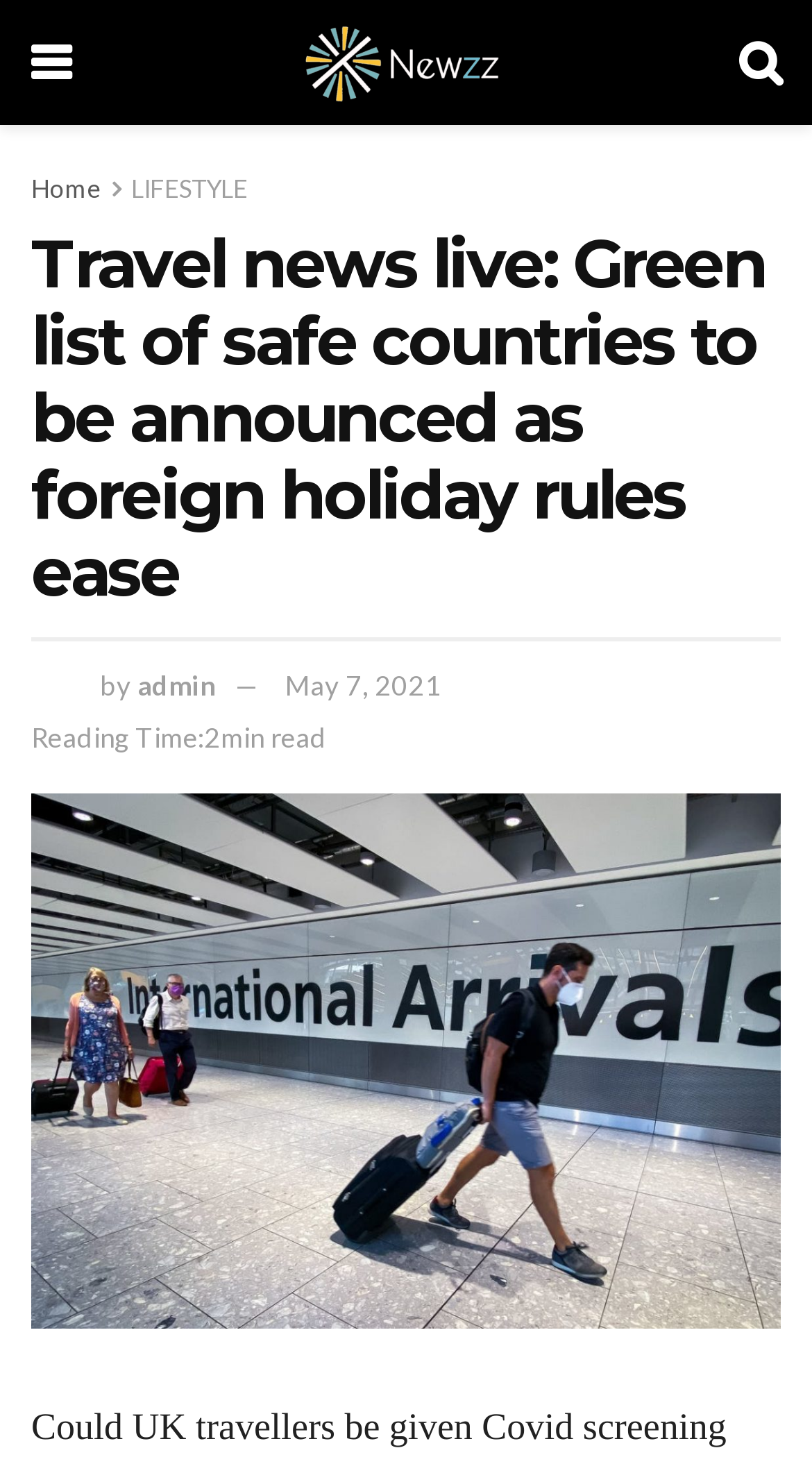What type of news is this article about?
Use the information from the screenshot to give a comprehensive response to the question.

I determined the type of news by looking at the heading element with the text 'Travel news live: Green list of safe countries to be announced as foreign holiday rules ease' and a bounding box coordinate of [0.038, 0.156, 0.962, 0.417], which suggests it is a travel-related news article.